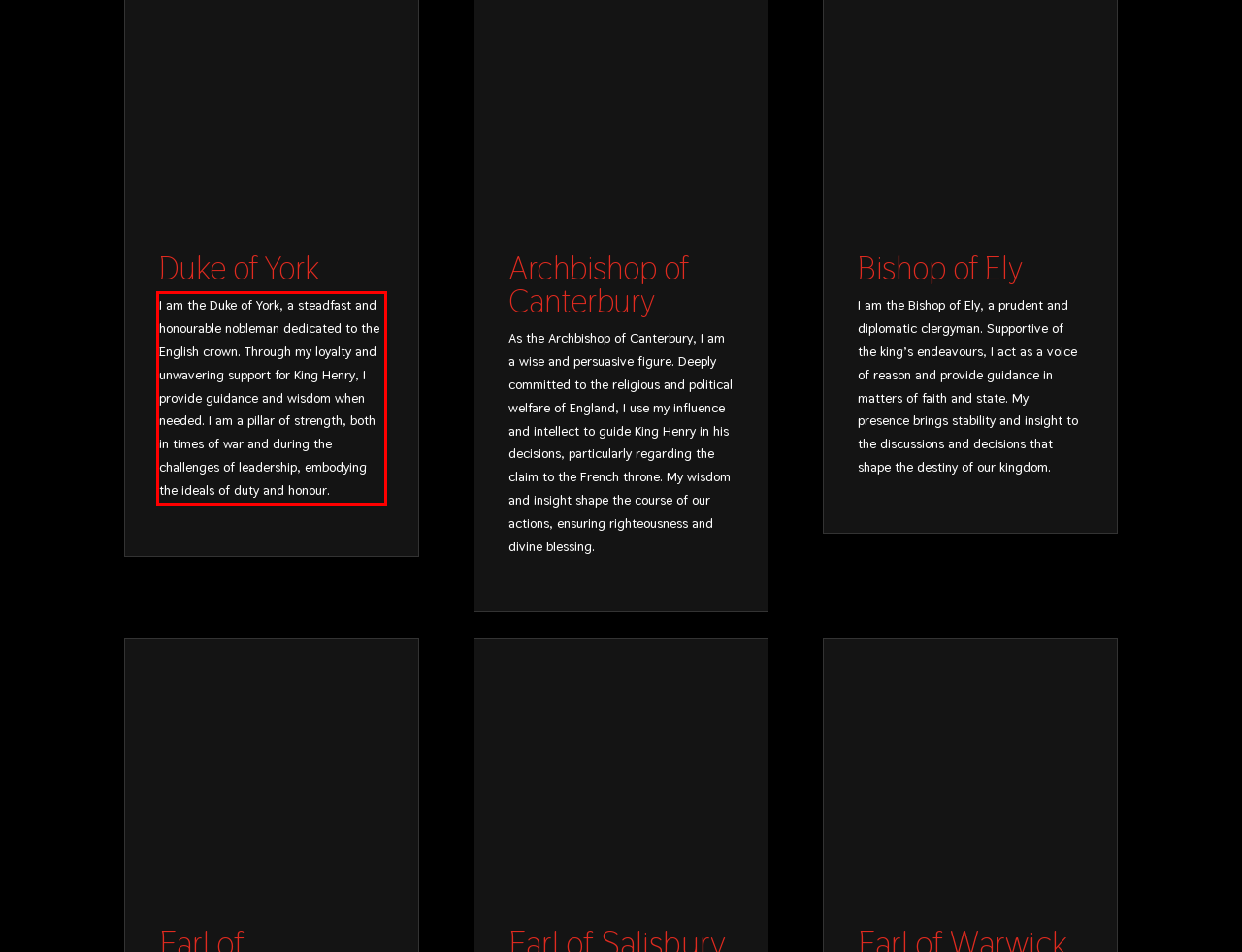Please examine the screenshot of the webpage and read the text present within the red rectangle bounding box.

I am the Duke of York, a steadfast and honourable nobleman dedicated to the English crown. Through my loyalty and unwavering support for King Henry, I provide guidance and wisdom when needed. I am a pillar of strength, both in times of war and during the challenges of leadership, embodying the ideals of duty and honour.